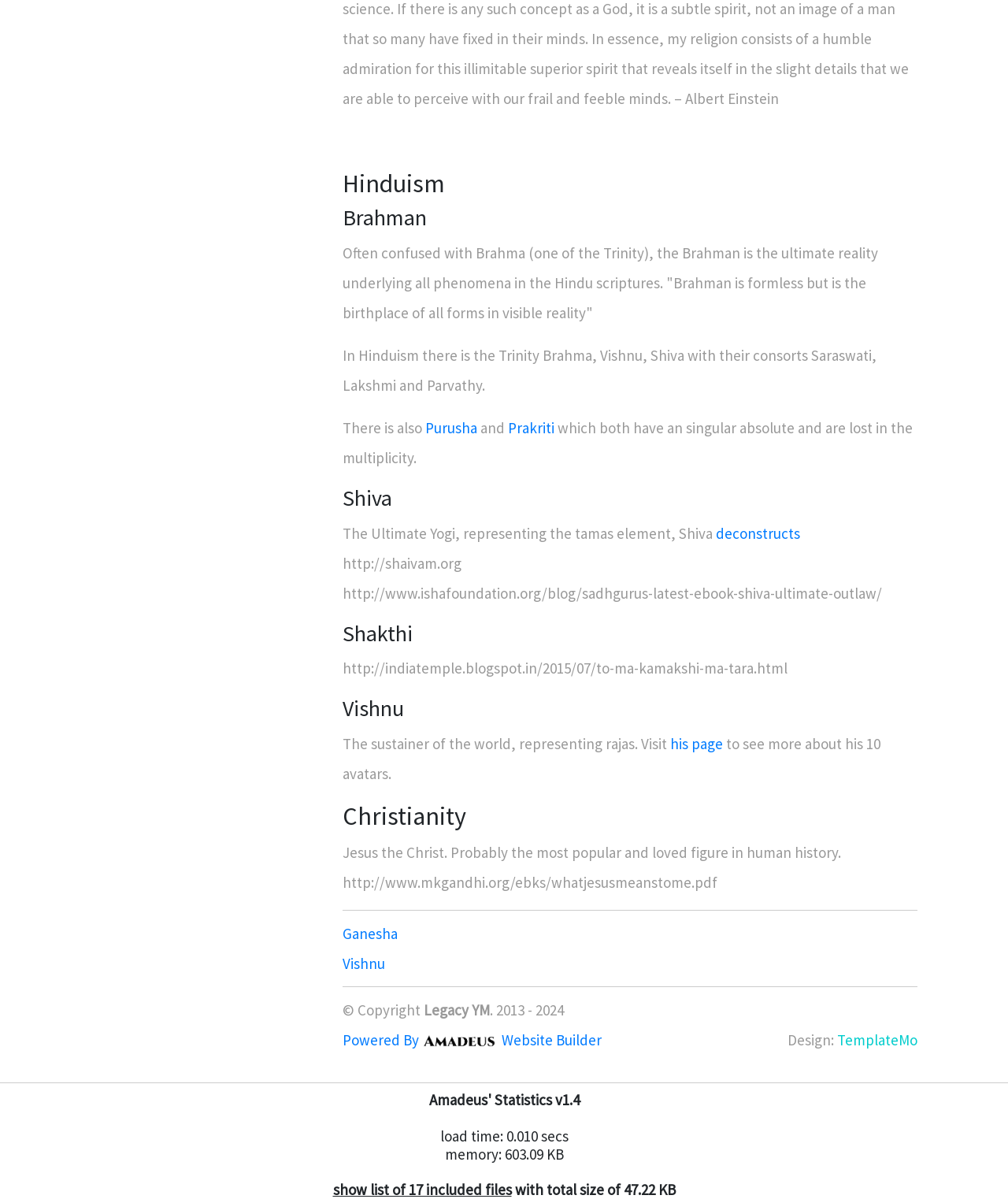What is Shiva in Hinduism?
Look at the image and provide a short answer using one word or a phrase.

The Ultimate Yogi